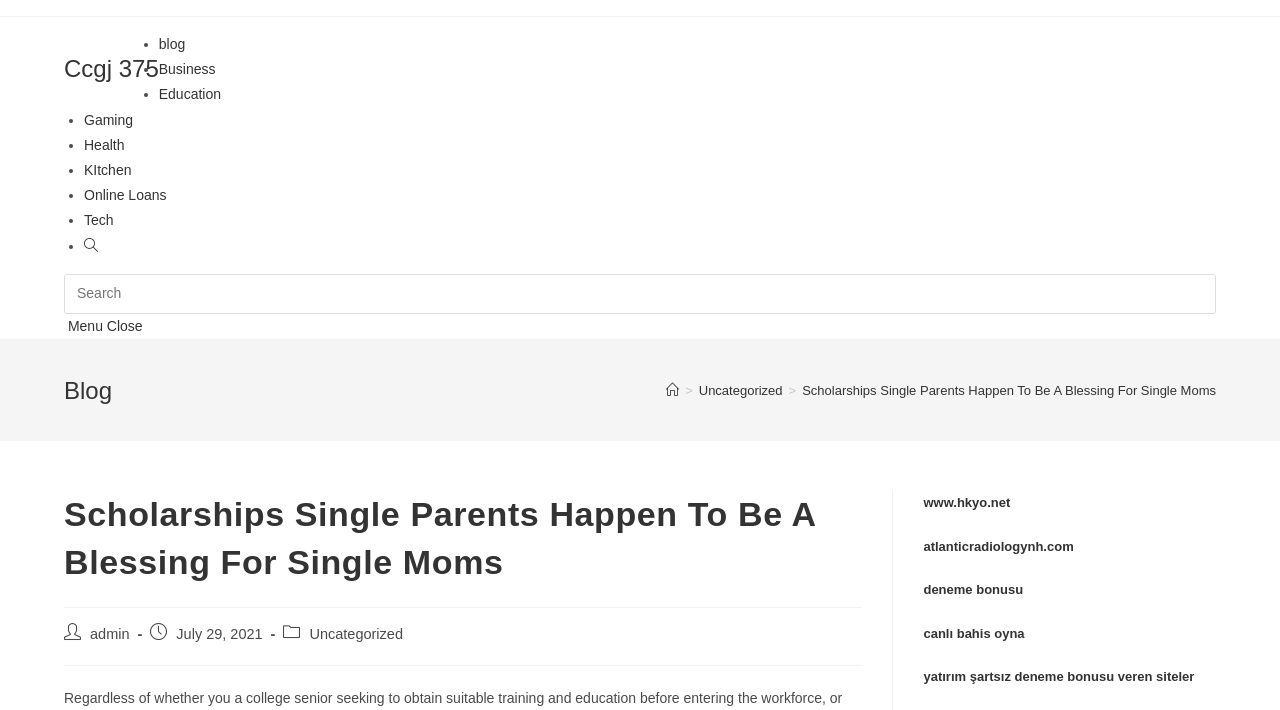Please identify the bounding box coordinates of the region to click in order to complete the task: "Go to the 'Home' page". The coordinates must be four float numbers between 0 and 1, specified as [left, top, right, bottom].

[0.52, 0.539, 0.531, 0.56]